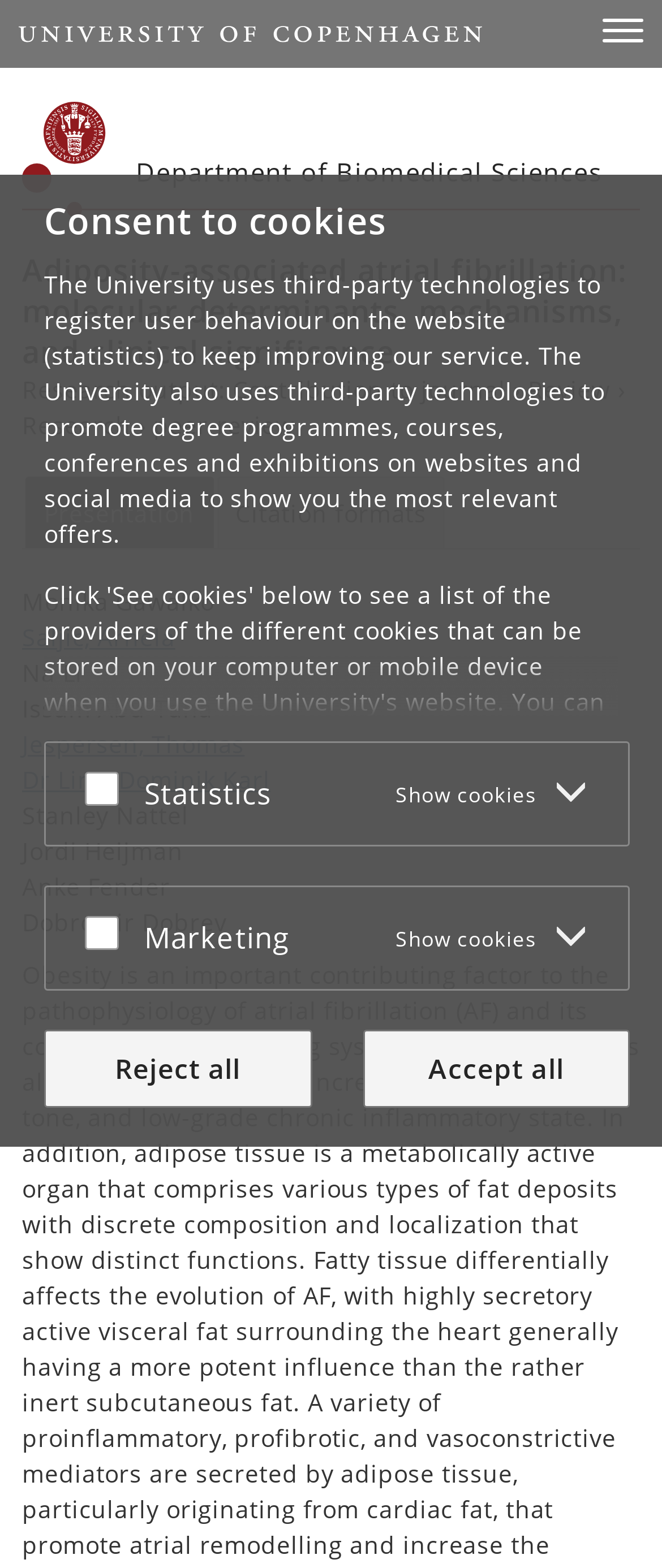Please identify the bounding box coordinates of the element I need to click to follow this instruction: "Click the Toggle navigation button".

[0.89, 0.005, 0.992, 0.034]